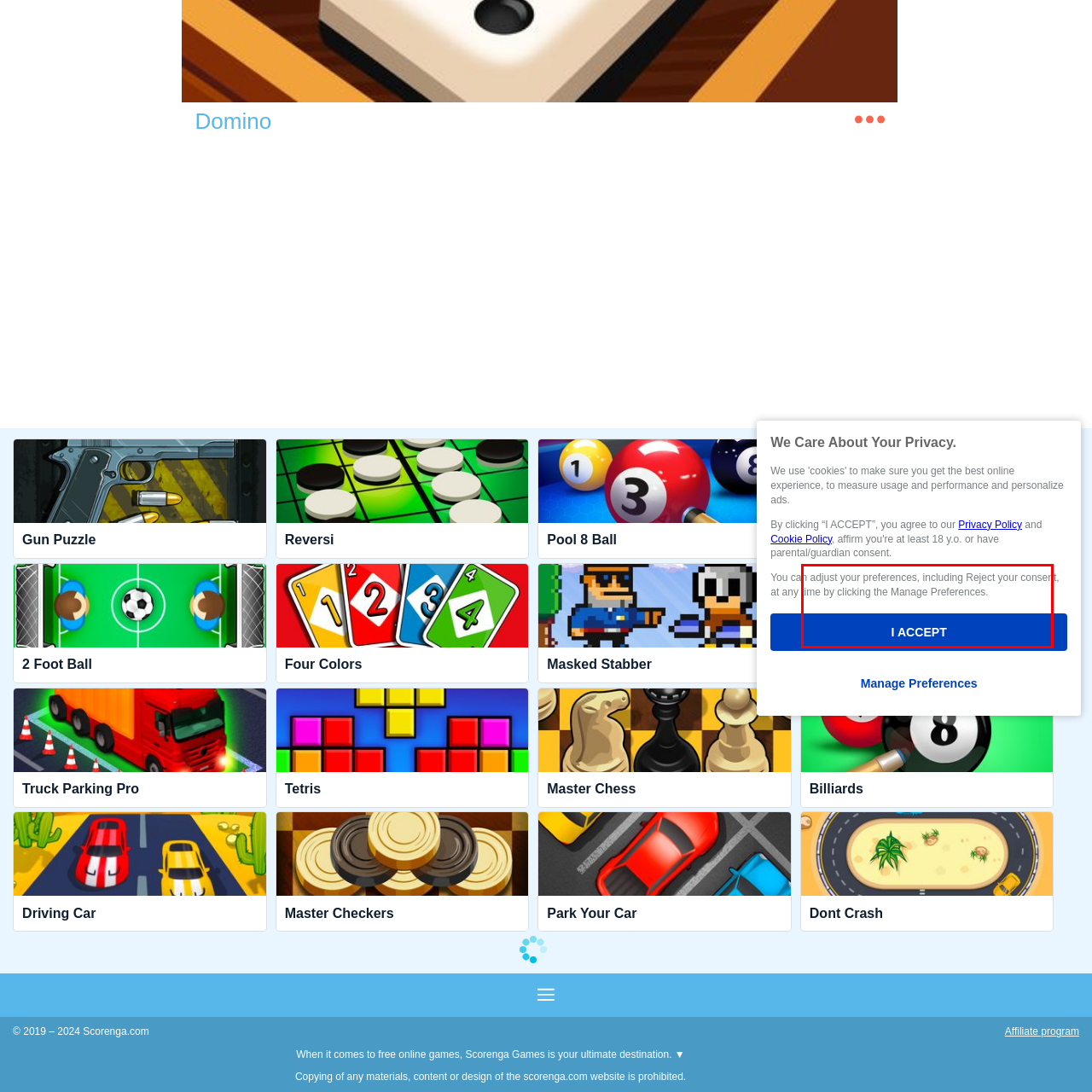Provide an elaborate description of the visual elements present in the image enclosed by the red boundary.

The image features a prominently displayed blue button labeled "I ACCEPT." This button is part of a notification regarding user privacy and consent on a website. Above the button, there is text advising users that by clicking "I ACCEPT," they agree to the site's Privacy Policy and Cookie Policy. The information also informs users that they can adjust their consent preferences at any time through the "Manage Preferences" option. The overall design emphasizes user awareness of privacy matters while navigating online platforms.